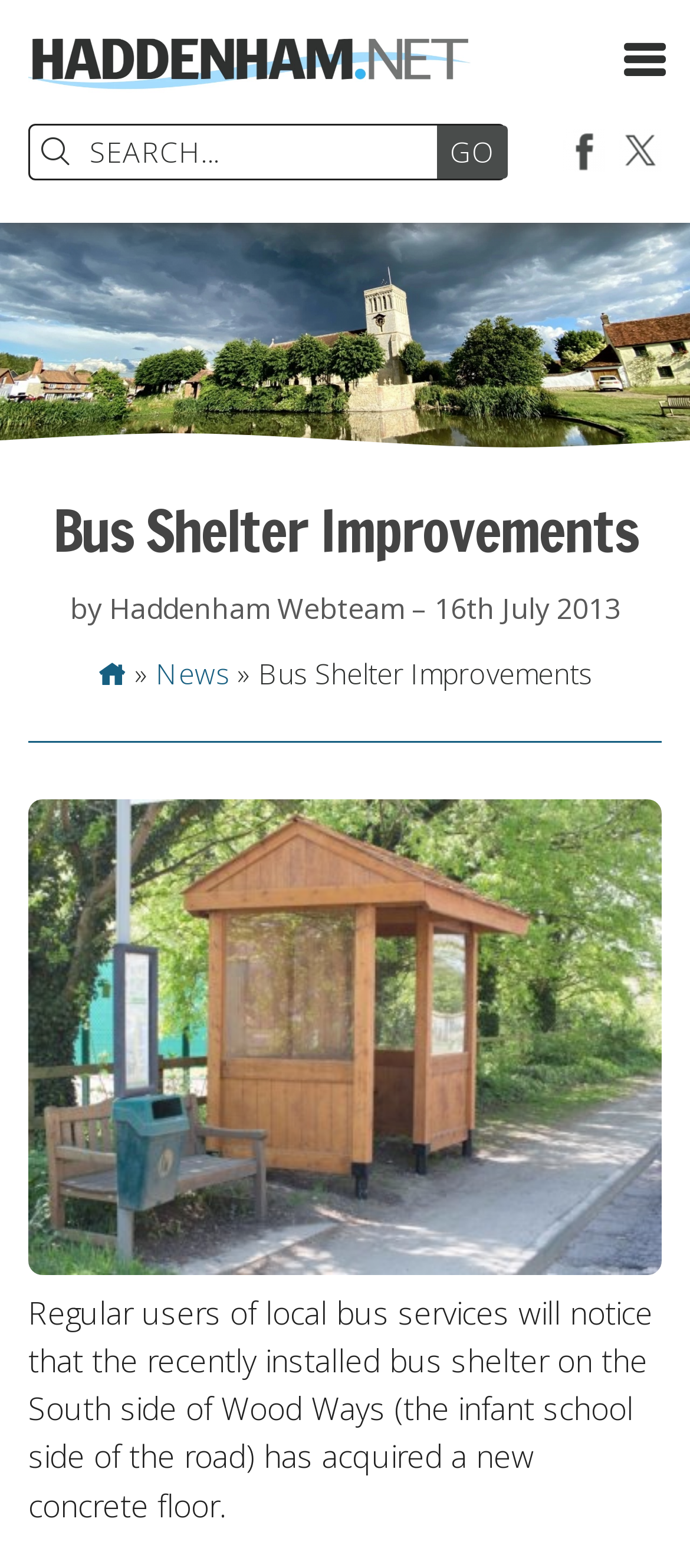Articulate a detailed summary of the webpage's content and design.

The webpage is about "Bus Shelter Improvements" in Haddenham, as indicated by the title. At the top, there is a main menu navigation bar with a "Menu" label, situated almost at the top right corner of the page. Below the navigation bar, there is a search box with a "SEARCH" label and a "GO" button next to it, located near the top center of the page. 

To the right of the search box, there are two links: "Visit our Facebook Page" and "Visit our X Feed". On the top left corner, there is a logo link to Haddenham.net, accompanied by an image of the logo. 

Below the logo, there is a heading "Bus Shelter Improvements" in a larger font, followed by a subheading "by Haddenham Webteam – 16th July 2013". Underneath, there are three links: "Home", "News", and the current page "Bus Shelter Improvements", separated by "»" symbols. 

The main content of the page is an article about the bus shelter improvements, which starts with the sentence "Regular users of local bus services will notice that the recently installed bus shelter on the South side of Wood Ways (the infant school side of the road) has acquired a new concrete floor." This text is located near the bottom center of the page. 

Above the article, there is a large image of the "woodways bus shelter", which takes up most of the width of the page and is situated near the middle.